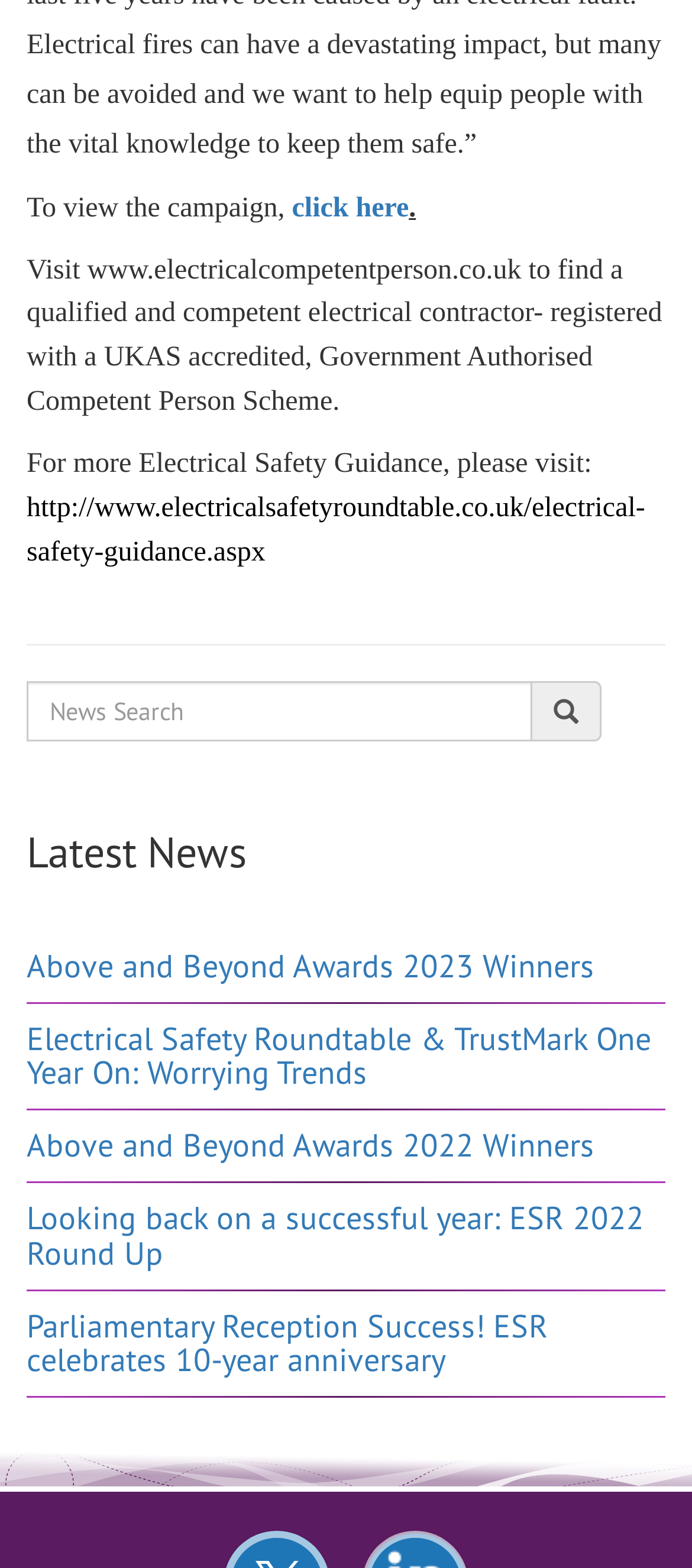Utilize the details in the image to give a detailed response to the question: How many news articles are listed on this webpage?

By examining the webpage, I count six headings that appear to be news article titles, each with a corresponding link.